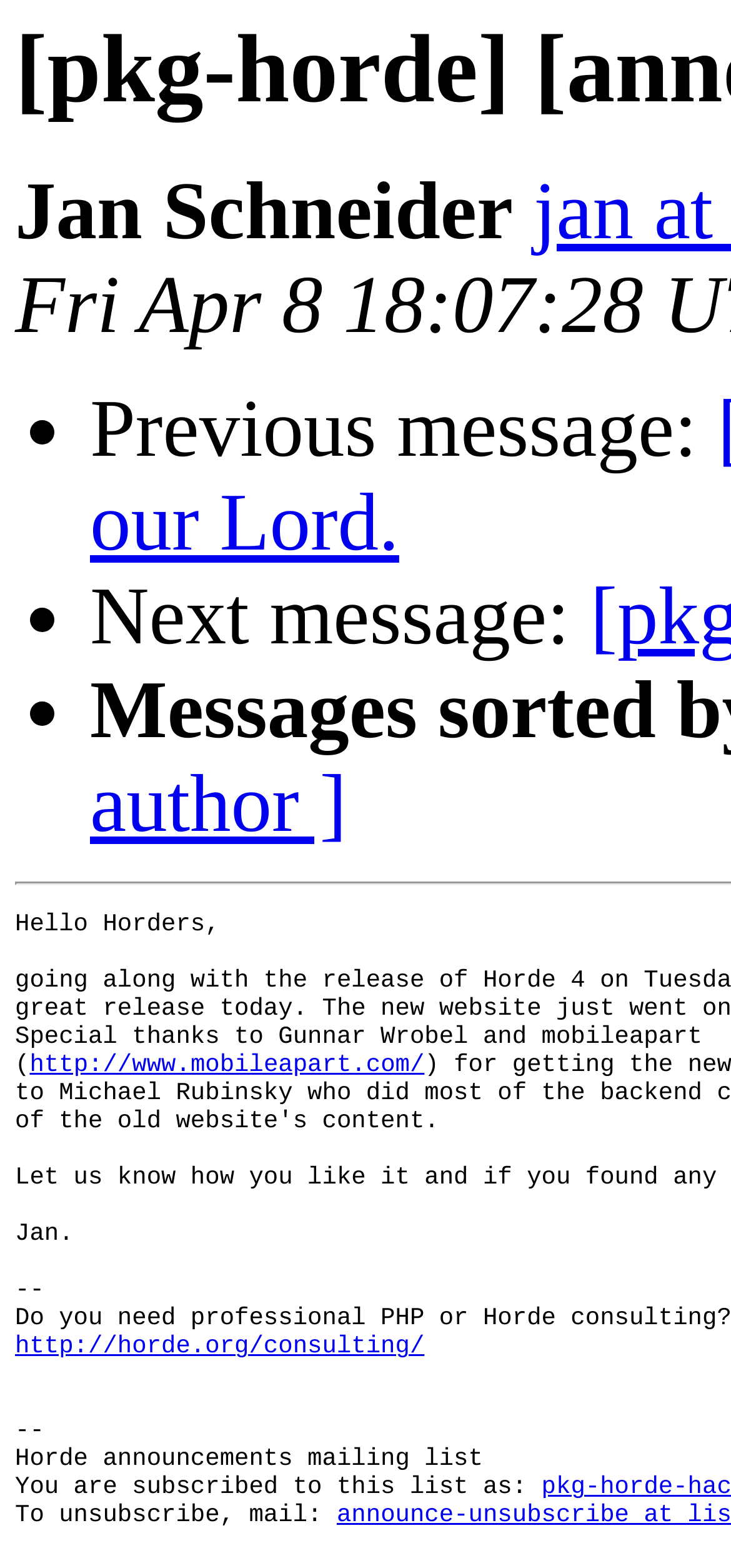Extract the heading text from the webpage.

[pkg-horde] [announce] New website online